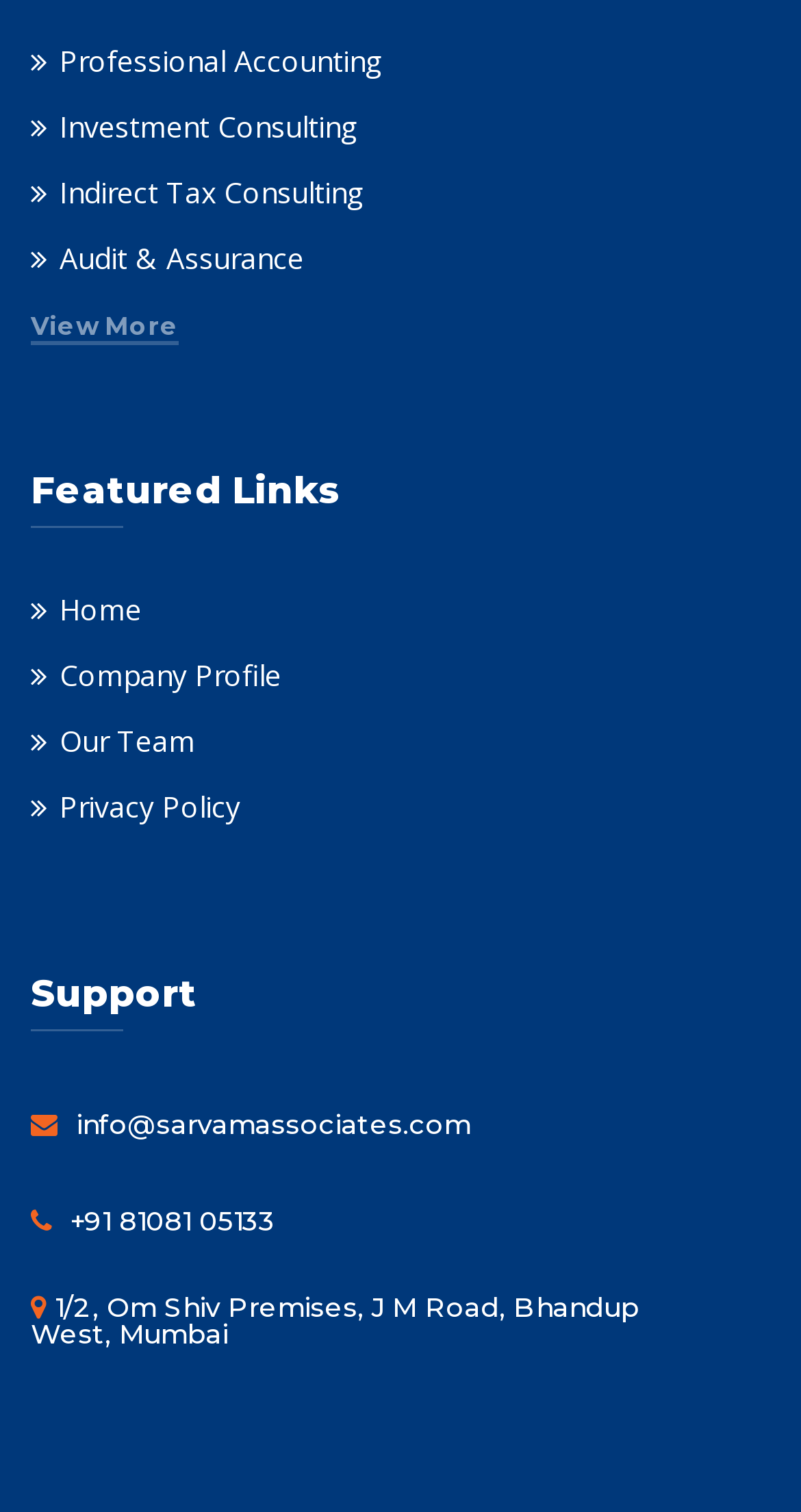Please answer the following question using a single word or phrase: 
What is the email address provided for support?

info@sarvamassociates.com